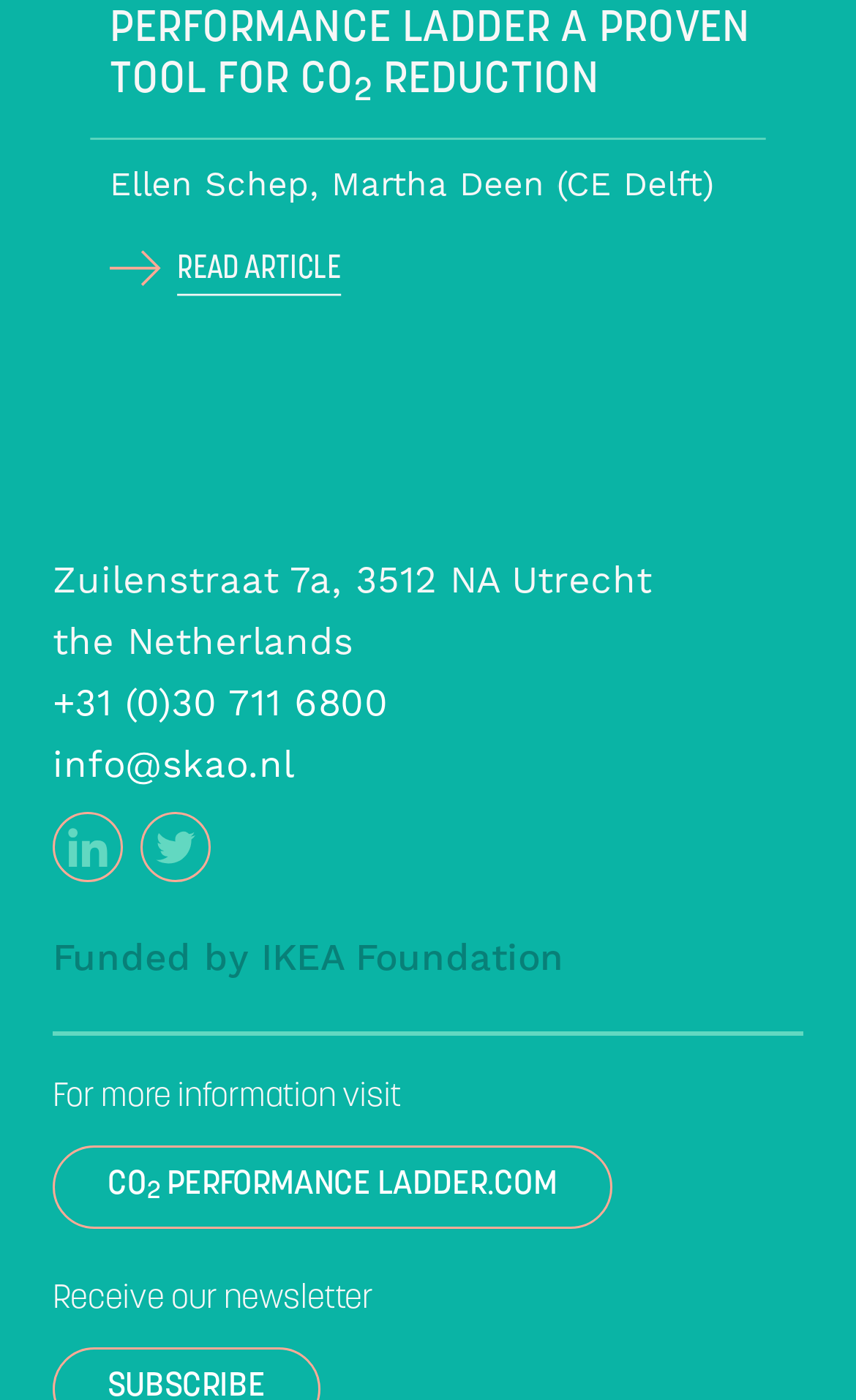Give a succinct answer to this question in a single word or phrase: 
What is the phone number of the organization?

+31 (0)30 711 6800